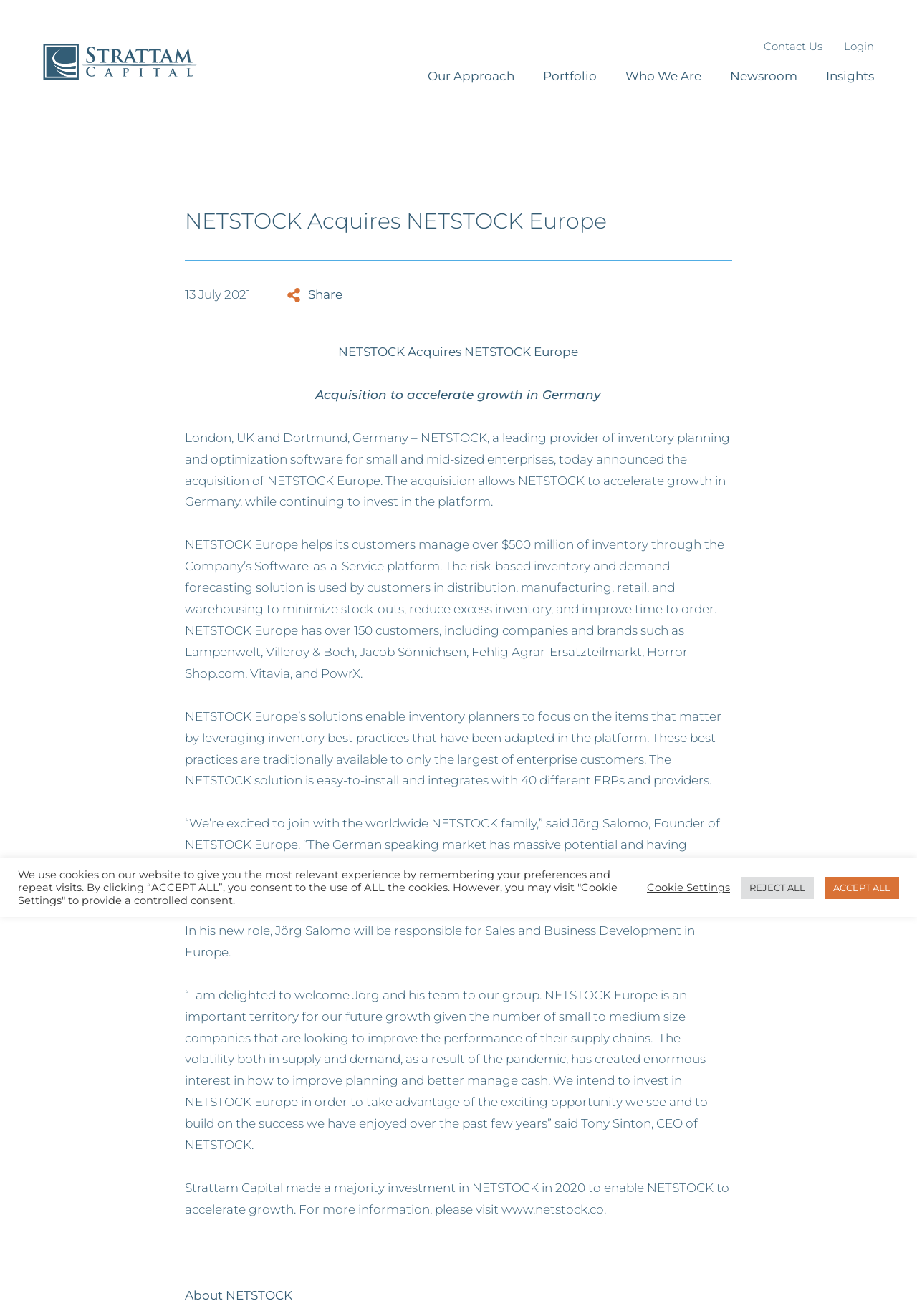What is the name of the company acquiring NETSTOCK Europe?
Based on the image, give a concise answer in the form of a single word or short phrase.

NETSTOCK